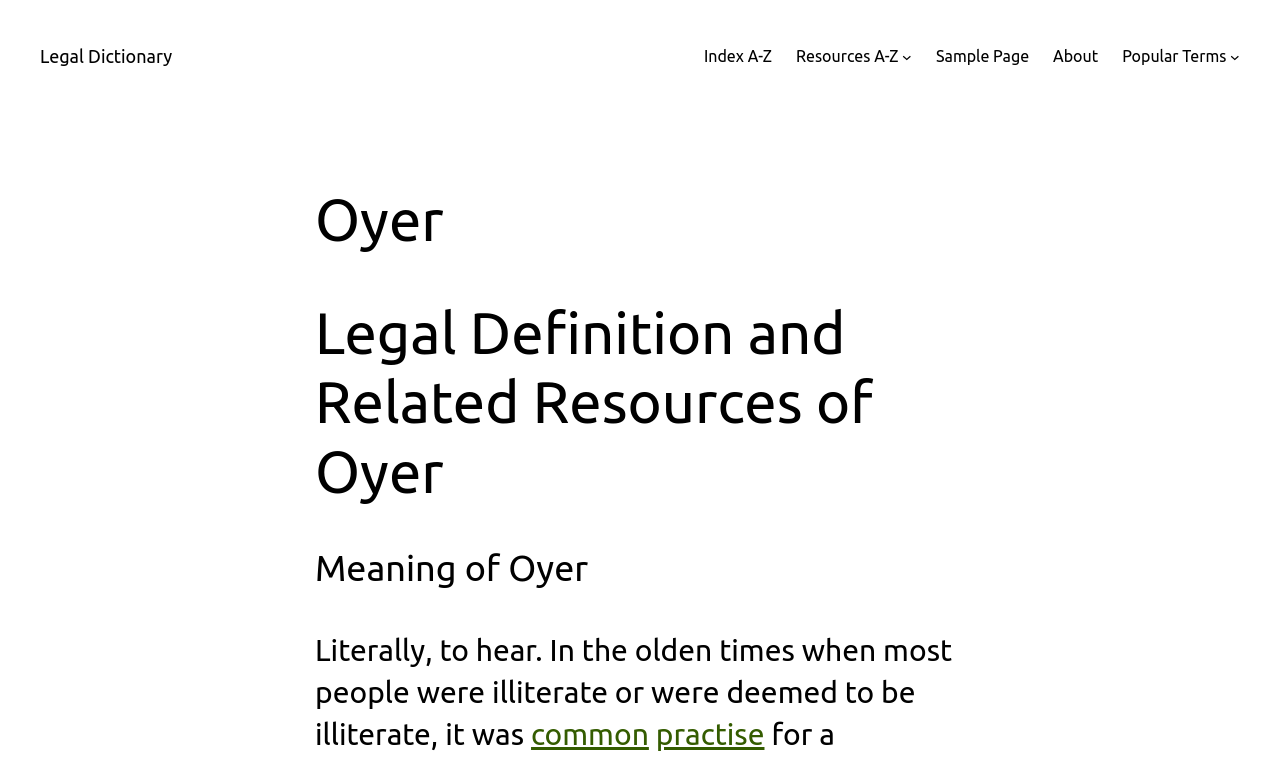Answer the question below with a single word or a brief phrase: 
What is the main topic of this webpage?

Legal Dictionary